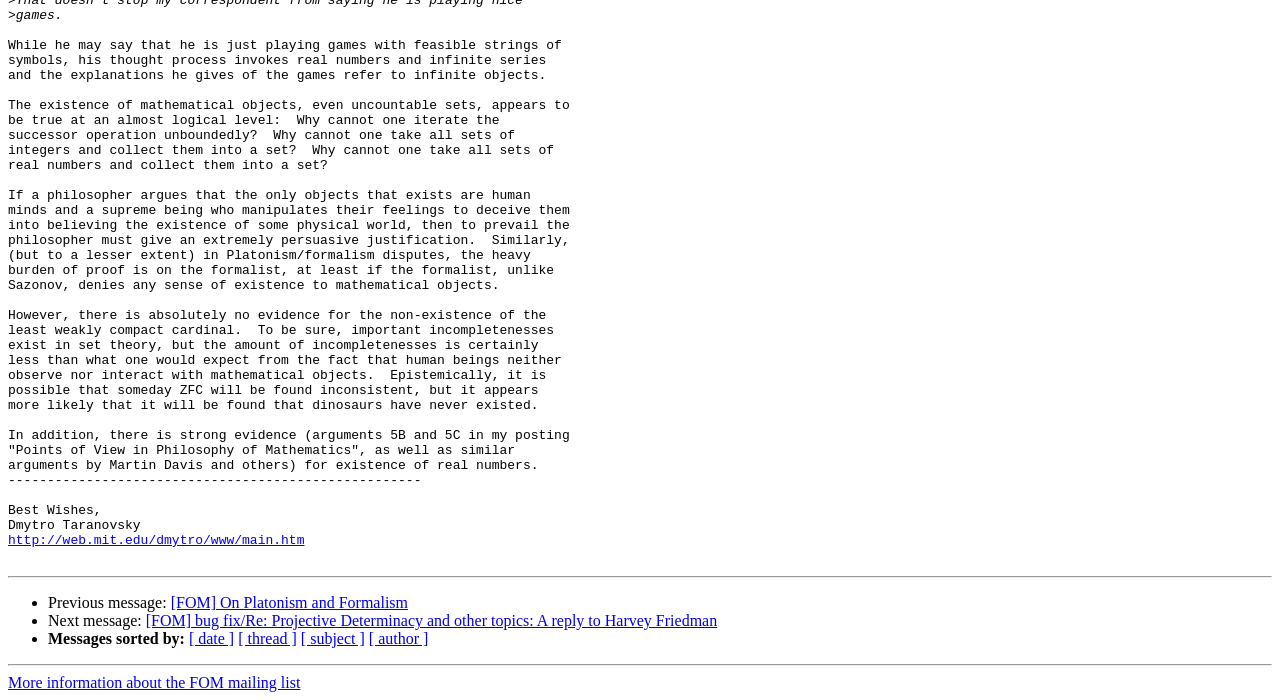Point out the bounding box coordinates of the section to click in order to follow this instruction: "view previous message".

[0.133, 0.849, 0.319, 0.873]